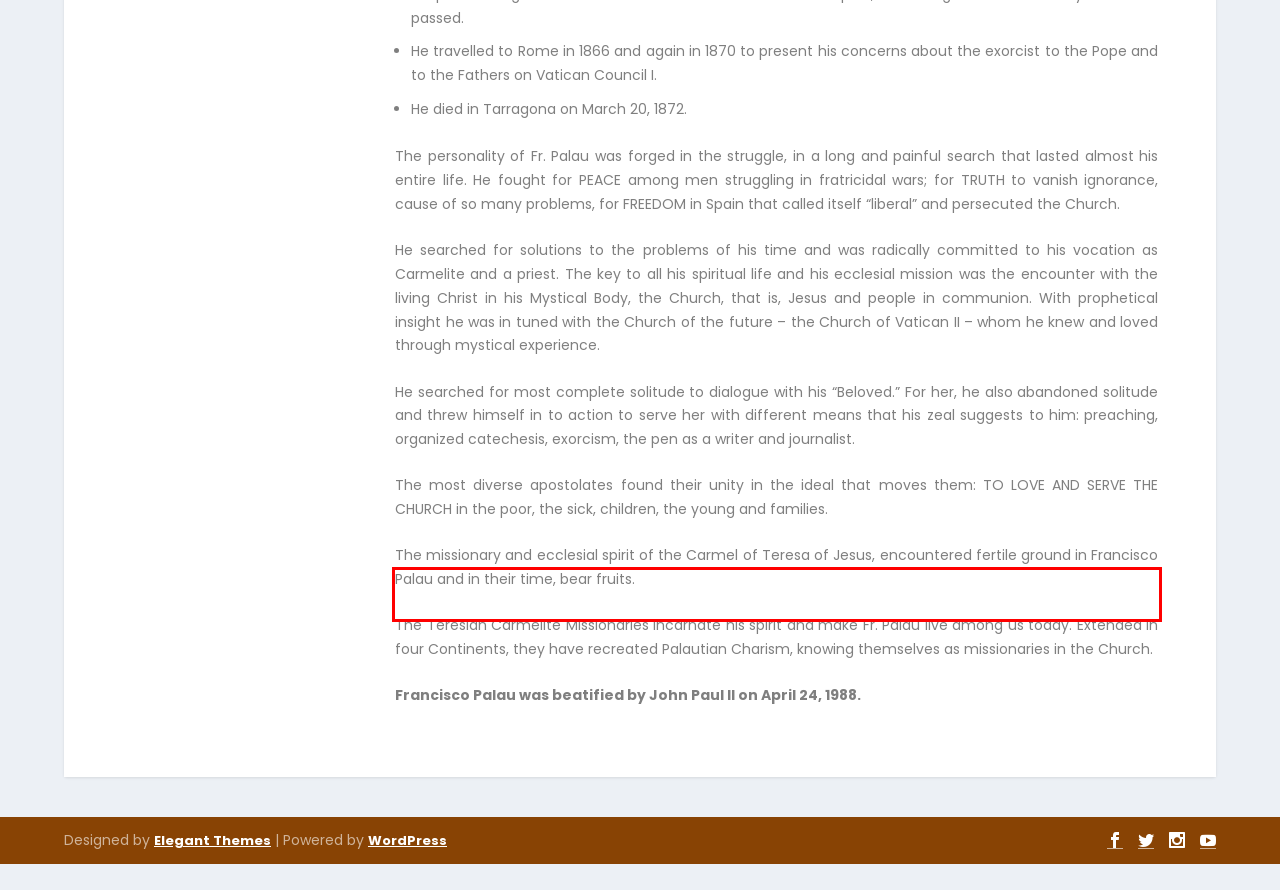Identify the red bounding box in the webpage screenshot and perform OCR to generate the text content enclosed.

The missionary and ecclesial spirit of the Carmel of Teresa of Jesus, encountered fertile ground in Francisco Palau and in their time, bear fruits.